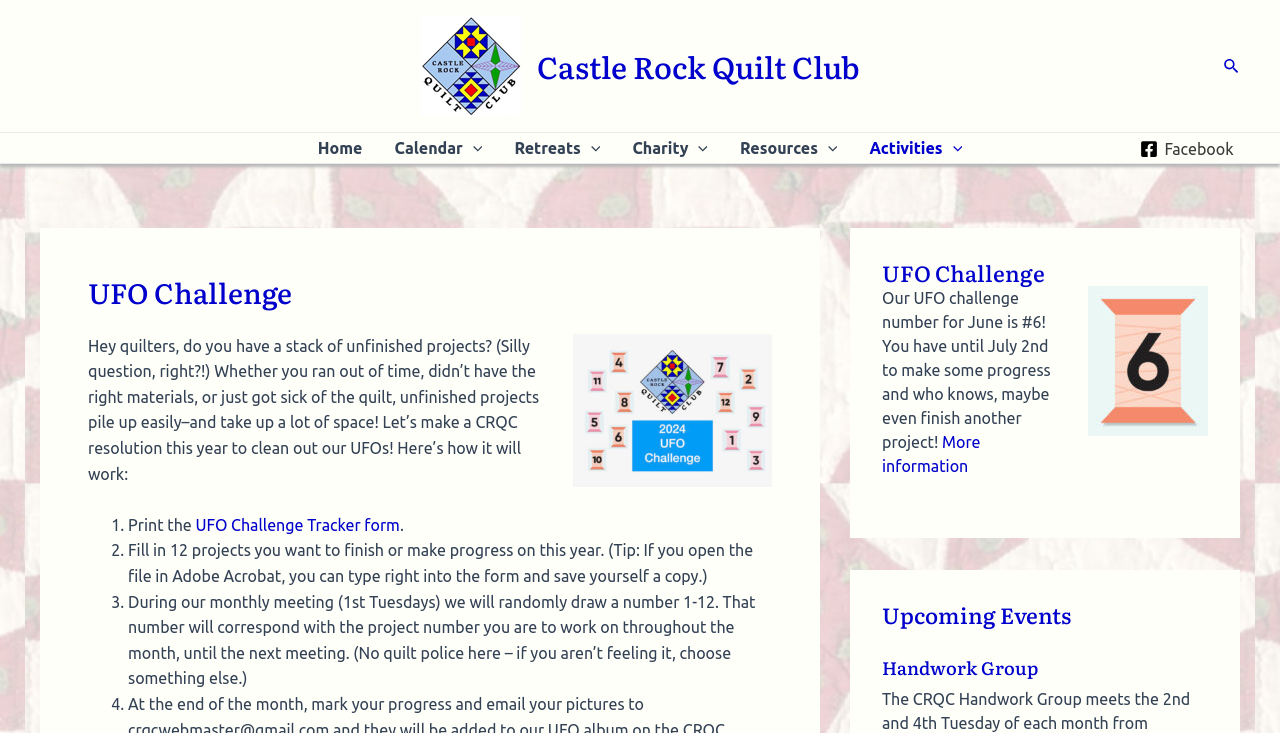Please identify the bounding box coordinates of the area that needs to be clicked to follow this instruction: "Check the Facebook link".

[0.886, 0.191, 0.969, 0.216]